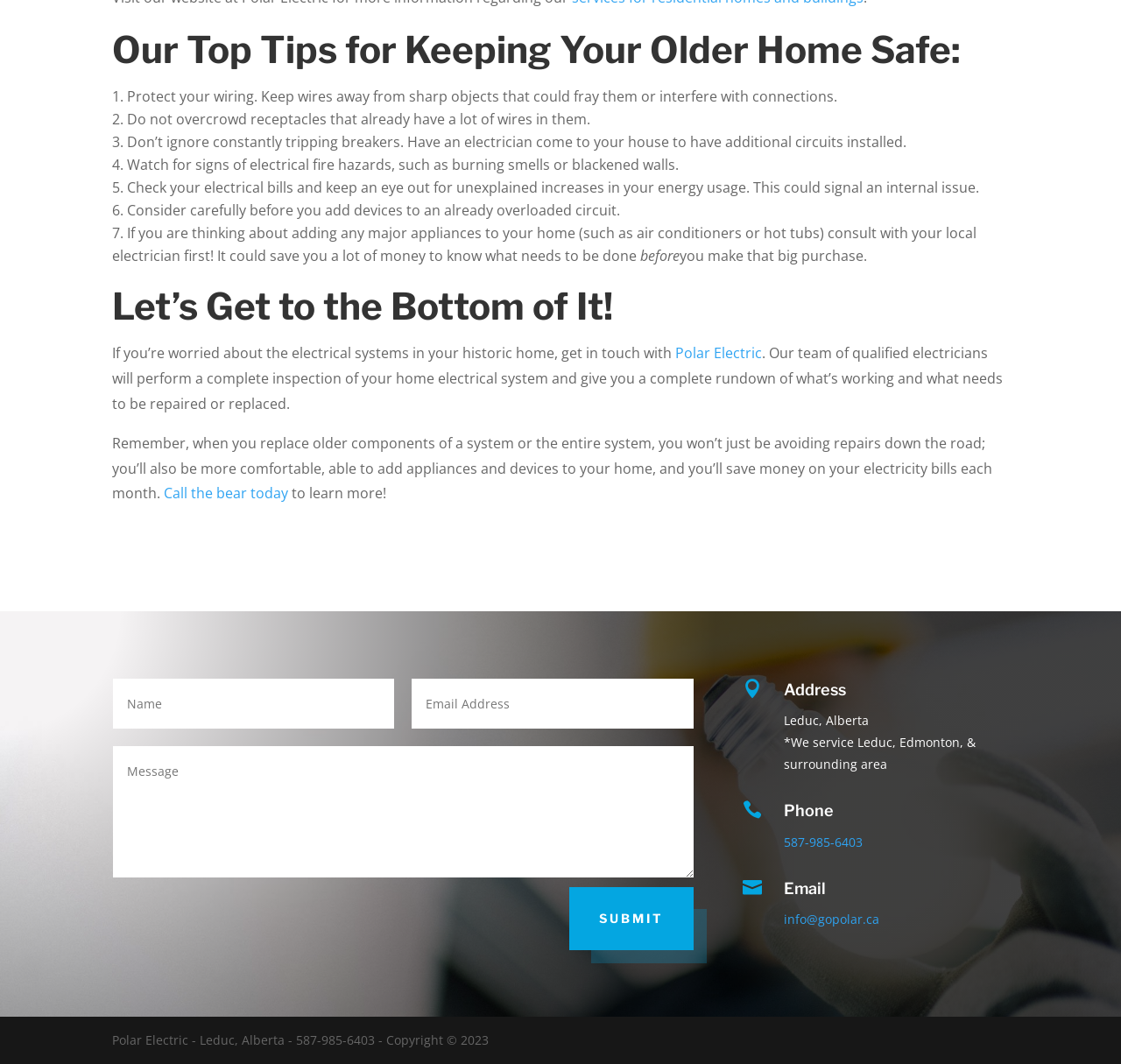Please find the bounding box coordinates of the element that you should click to achieve the following instruction: "Click the 'Polar Electric' link". The coordinates should be presented as four float numbers between 0 and 1: [left, top, right, bottom].

[0.602, 0.323, 0.68, 0.341]